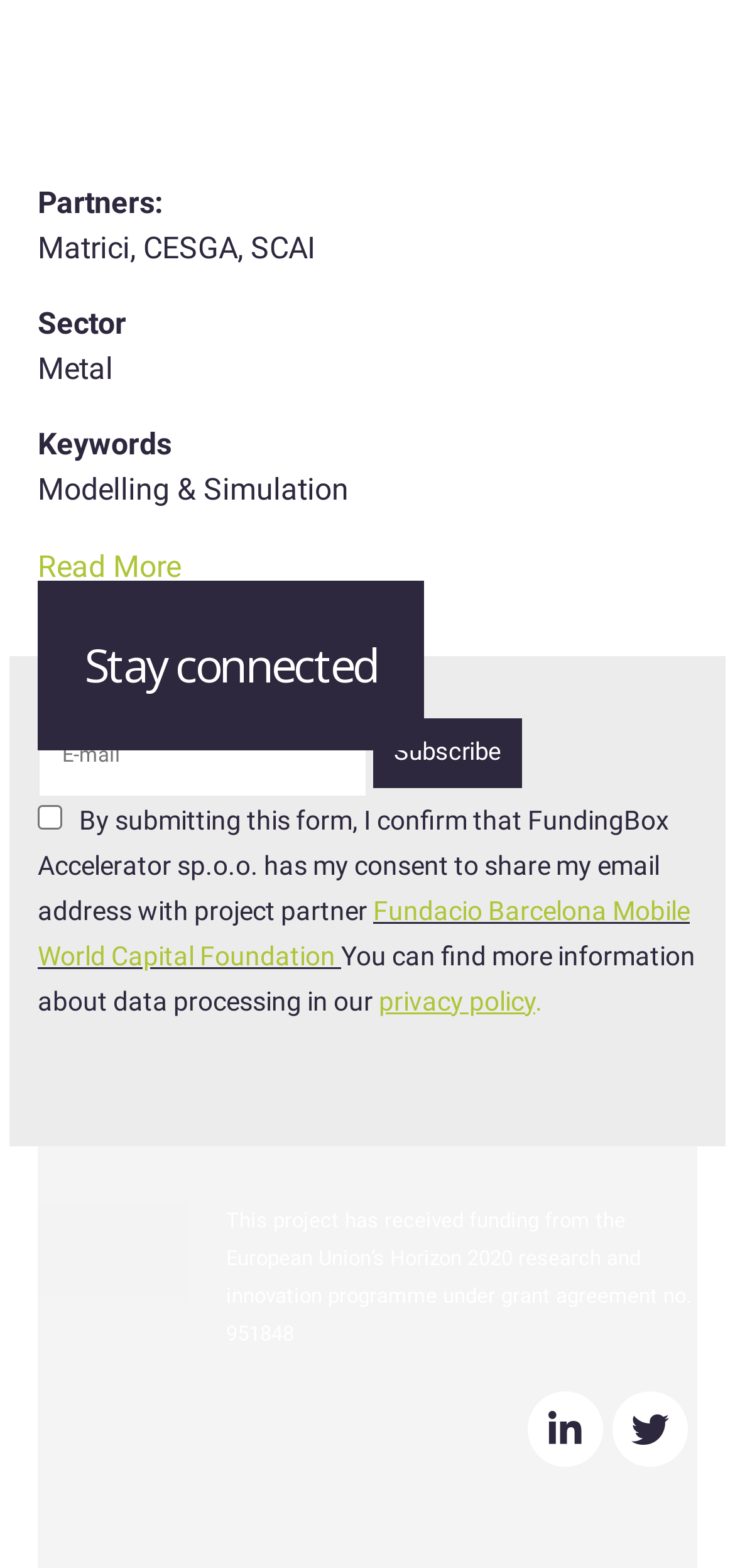What is the name of the project partner mentioned?
Refer to the image and provide a one-word or short phrase answer.

Matrici, CESGA, SCAI